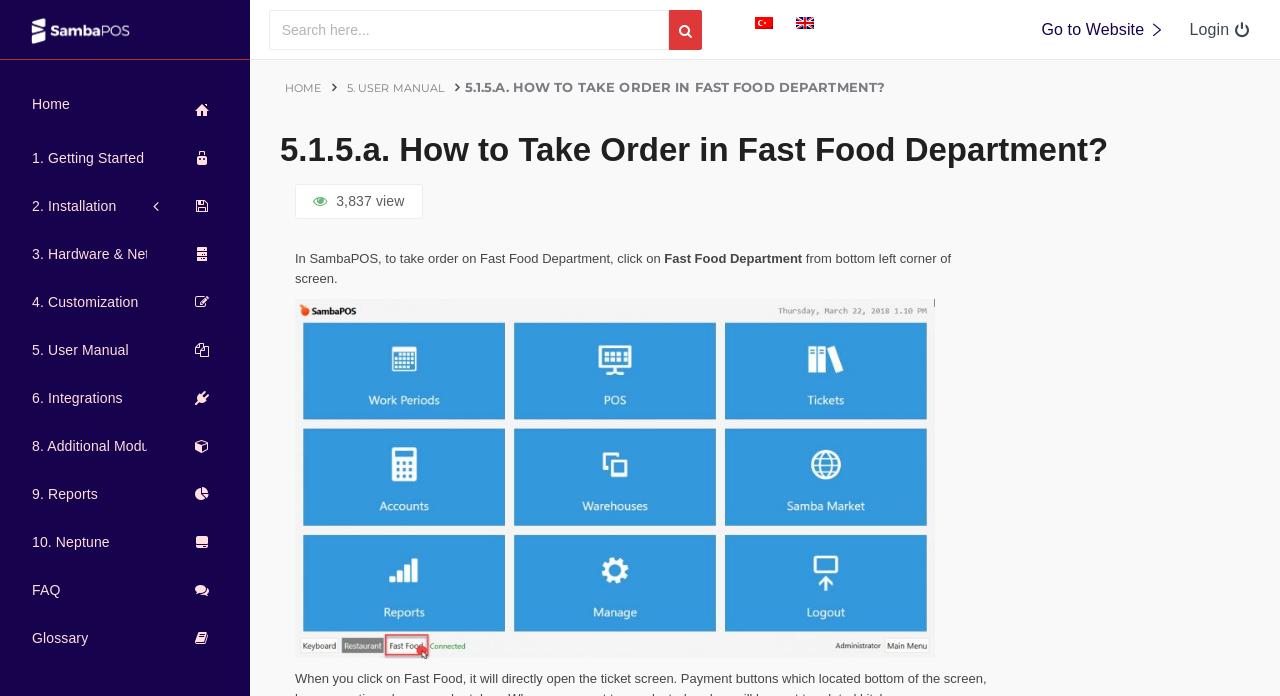What is the purpose of the search bar?
Please answer the question with a detailed and comprehensive explanation.

The search bar is located at the top right corner of the webpage, and it allows users to search for specific topics or keywords within the SambaPOS knowledgebase.